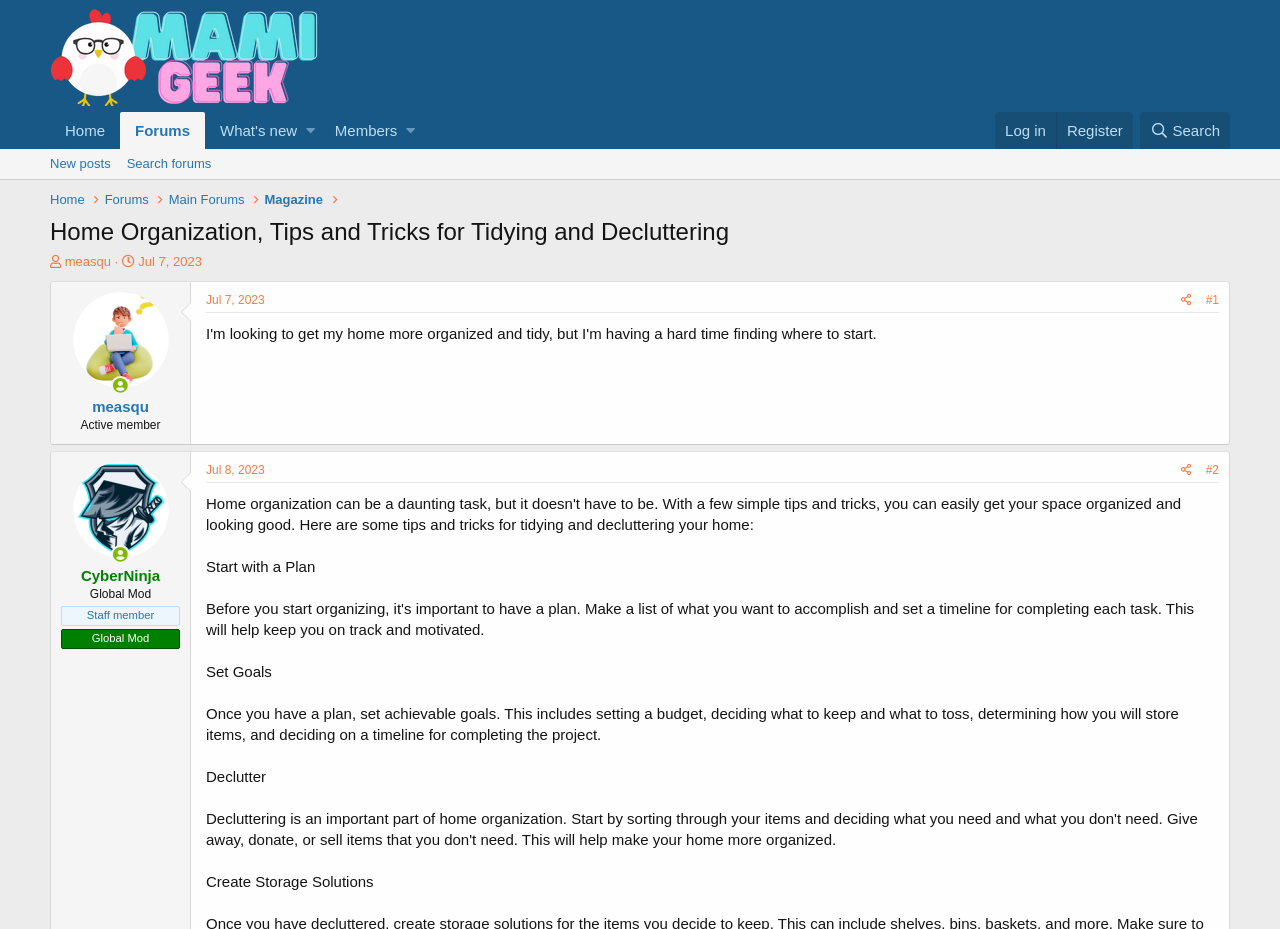Answer in one word or a short phrase: 
What is the username of the thread starter?

measqu